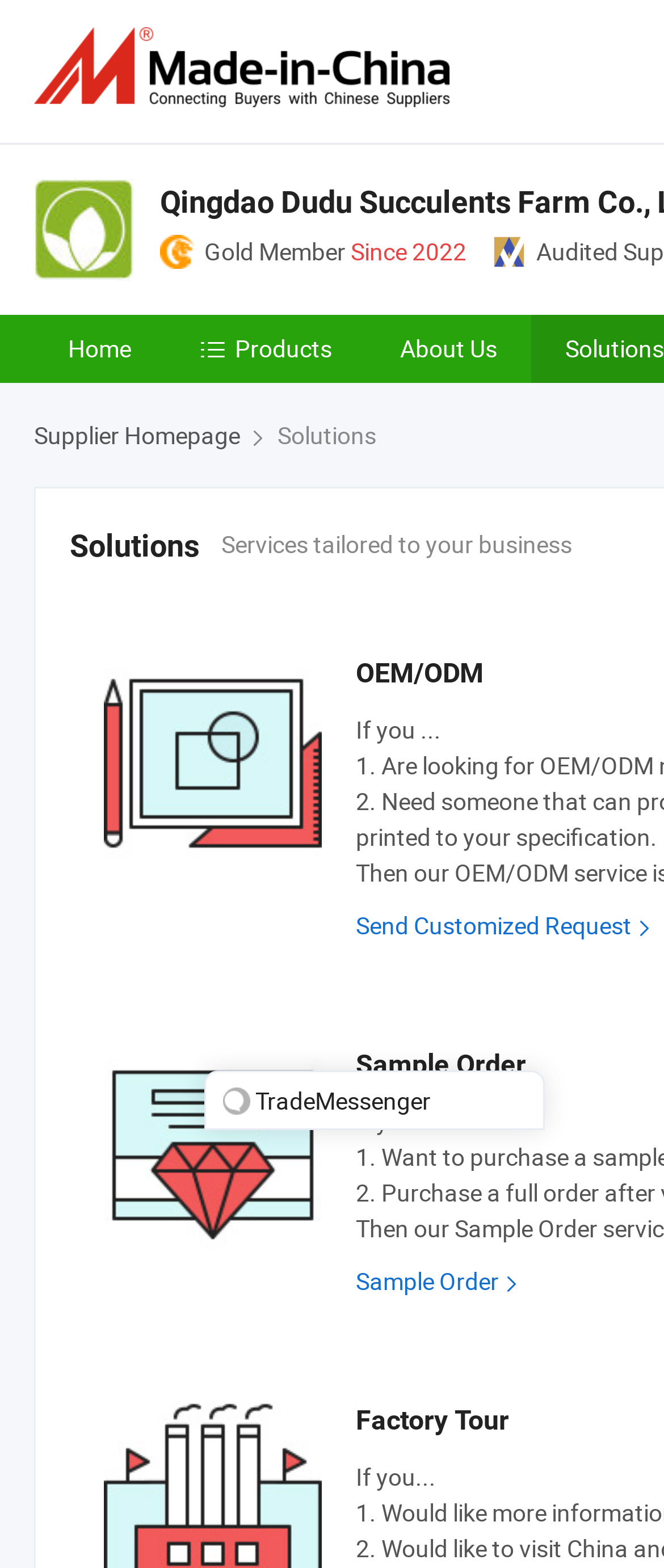How many main navigation links are there?
Look at the image and answer the question using a single word or phrase.

4